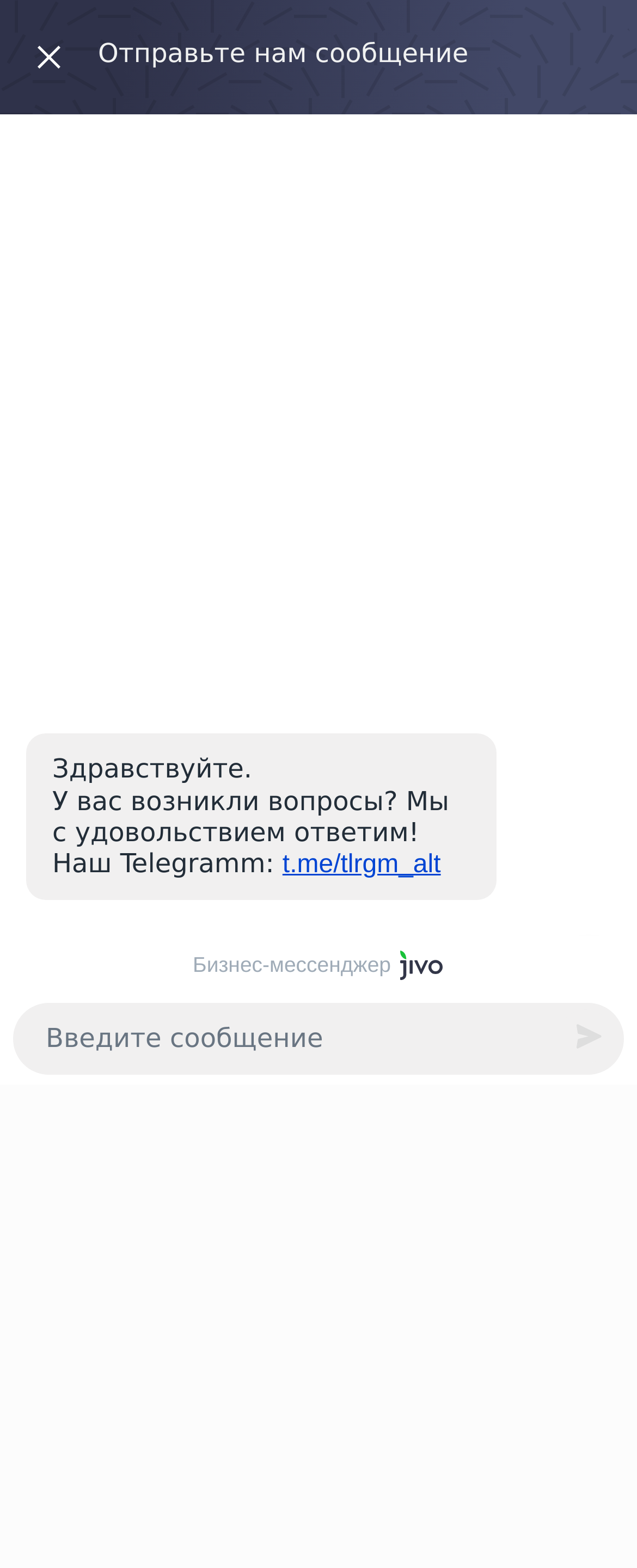Locate the bounding box coordinates of the clickable region necessary to complete the following instruction: "Switch to Chinese". Provide the coordinates in the format of four float numbers between 0 and 1, i.e., [left, top, right, bottom].

None